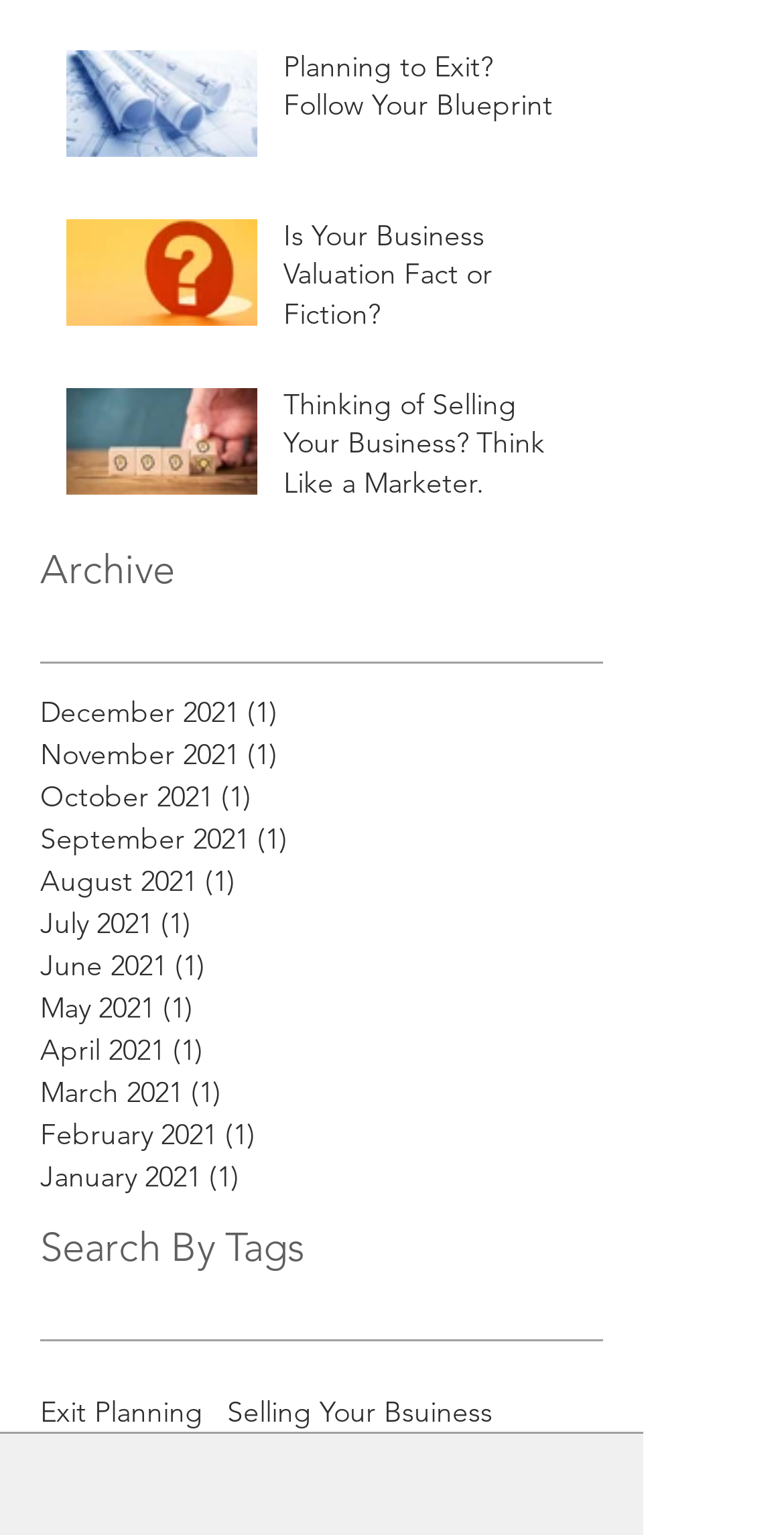What is the purpose of the images in the articles?
Kindly offer a comprehensive and detailed response to the question.

The images in the articles seem to be illustrations or graphics related to the topic of the article, rather than photographs or other types of images.